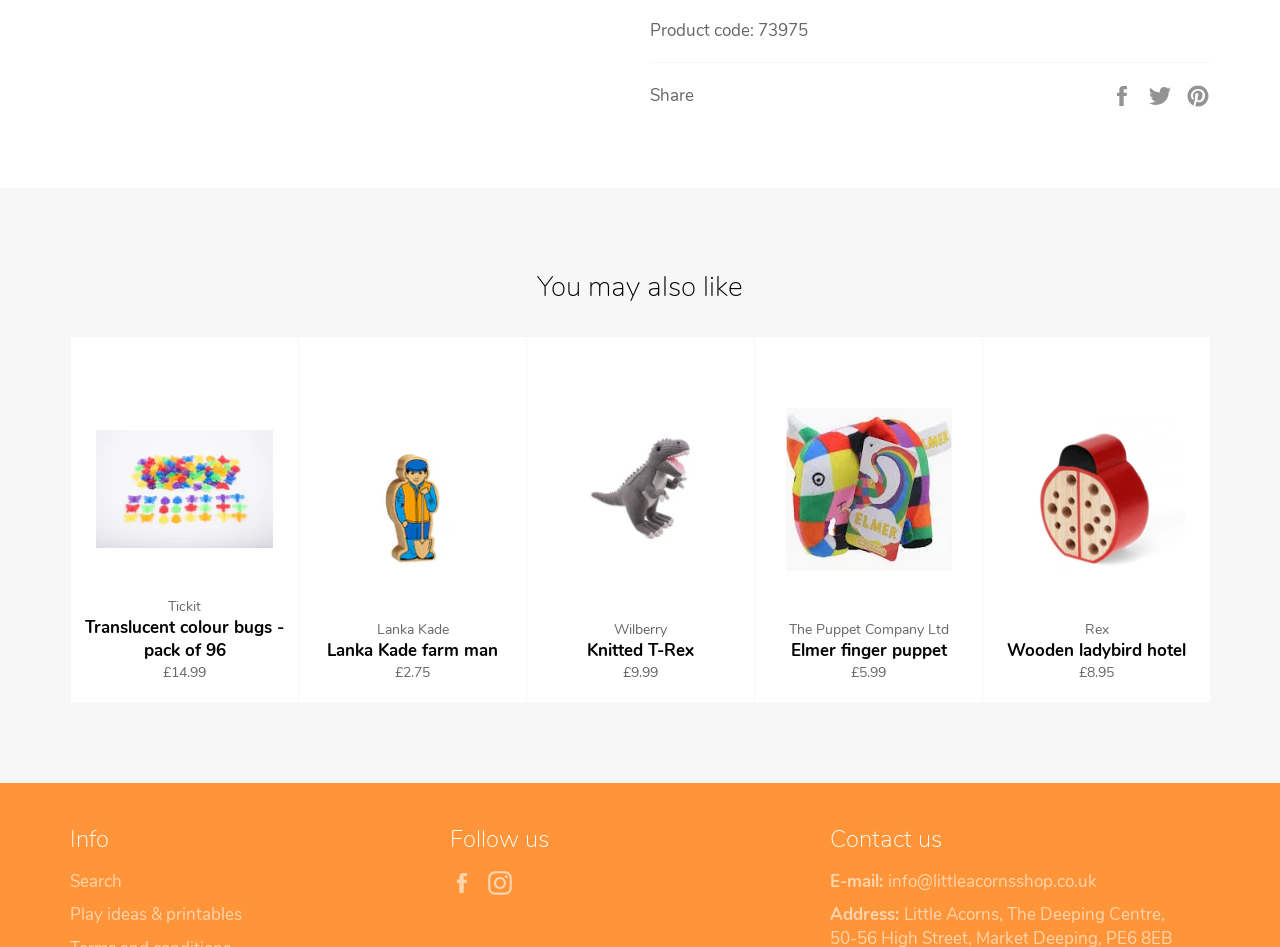Specify the bounding box coordinates of the area that needs to be clicked to achieve the following instruction: "Follow us on Instagram".

[0.381, 0.919, 0.408, 0.945]